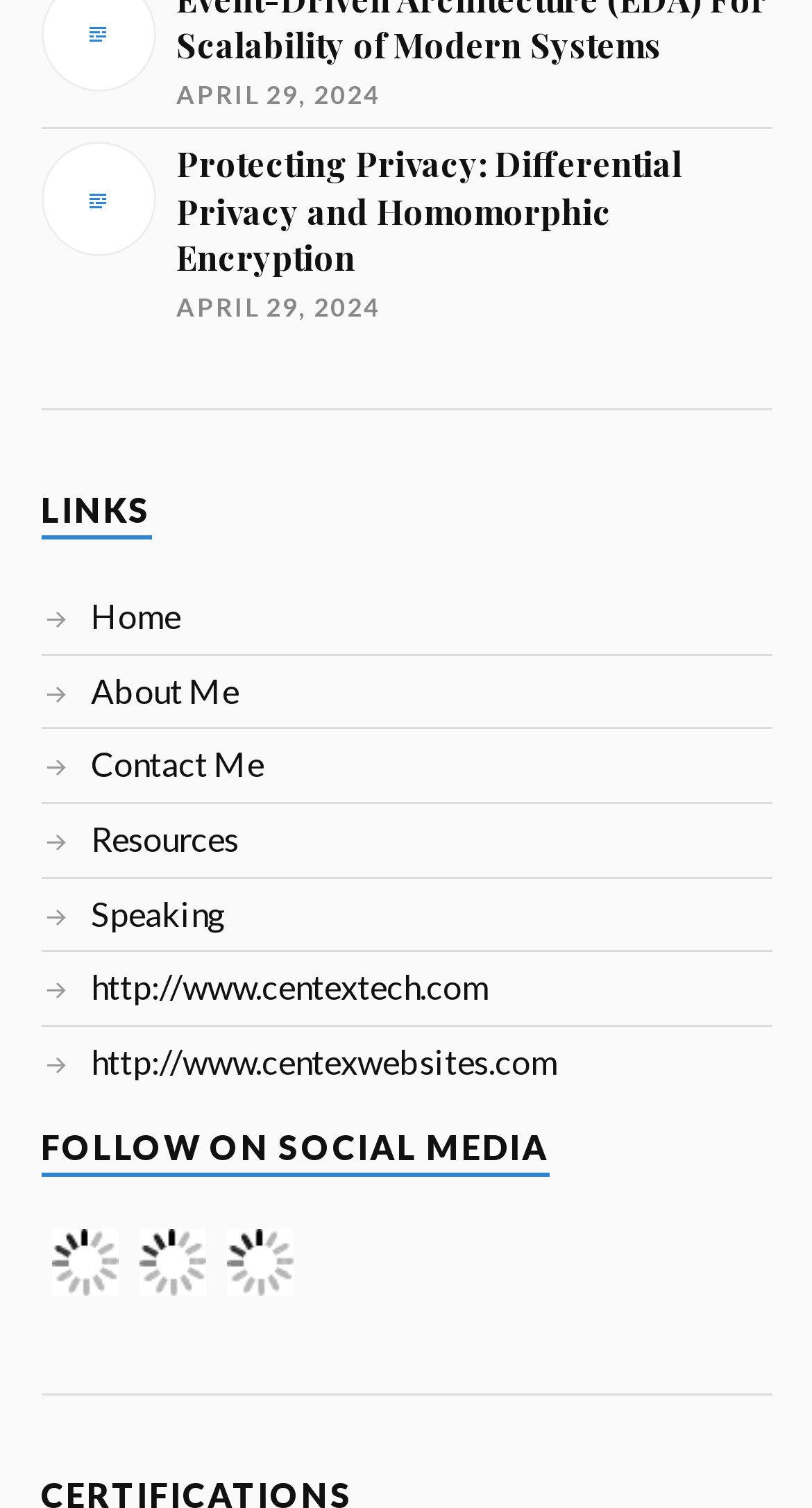Find the bounding box of the UI element described as: "Contact Me". The bounding box coordinates should be given as four float values between 0 and 1, i.e., [left, top, right, bottom].

[0.112, 0.494, 0.324, 0.52]